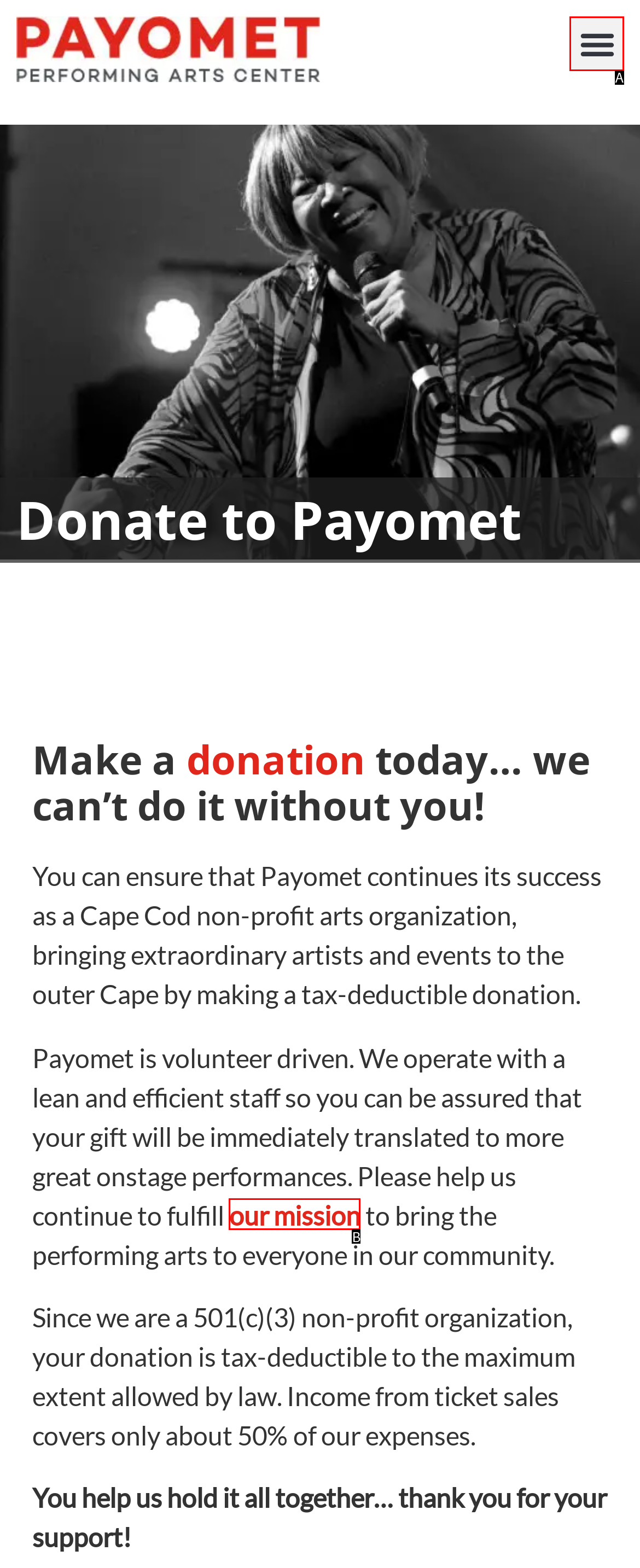Determine the HTML element that best matches this description: our mission from the given choices. Respond with the corresponding letter.

B